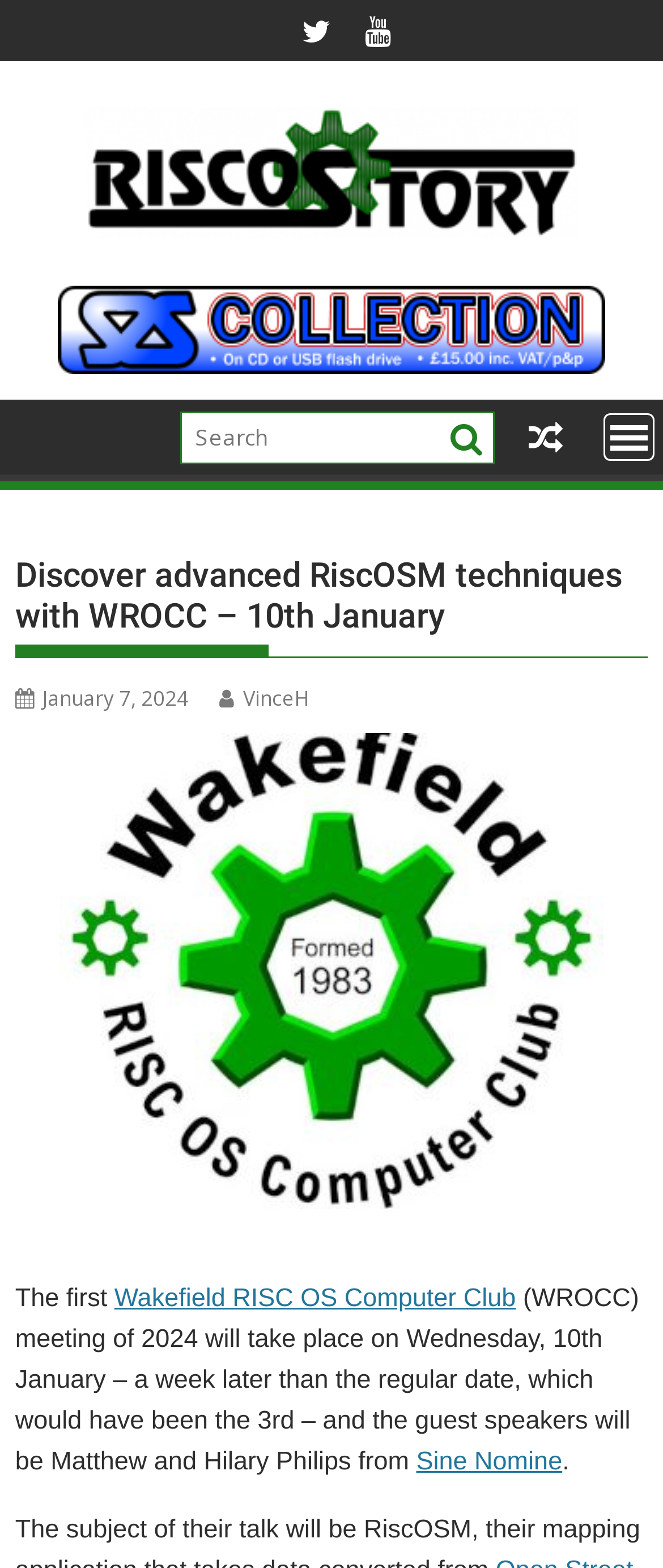Give a detailed account of the webpage.

The webpage appears to be an event page for the Wakefield RISC OS Computer Club (WROCC) meeting on January 10th, 2024. At the top left, there are two icons, a share and a bookmark icon, represented by '\uf099' and '\uf167' respectively. 

Below these icons, there are two links, one with an image and another without an image. The link with an image is positioned at the top center of the page, while the other link is at the top right. 

A search bar is located at the top center of the page, accompanied by a textbox and a search button with a magnifying glass icon. 

On the top right, there is a "MENU" link that has a popup menu. 

The main content of the page is divided into two sections. The first section is a header area that spans the entire width of the page. It contains a heading that reads "Discover advanced RiscOSM techniques with WROCC – 10th January" and is positioned at the top center of the page. Below the heading, there are two links, one with a calendar icon and the date "January 7, 2024", and another with a user icon and the name "VinceH". 

The second section is a figure area that takes up most of the page's width and height. It contains a block of text that describes the event, including the date, time, and guest speakers. The text is divided into several paragraphs, with links to "Wakefield RISC OS Computer Club" and "Sine Nomine" embedded within the text.